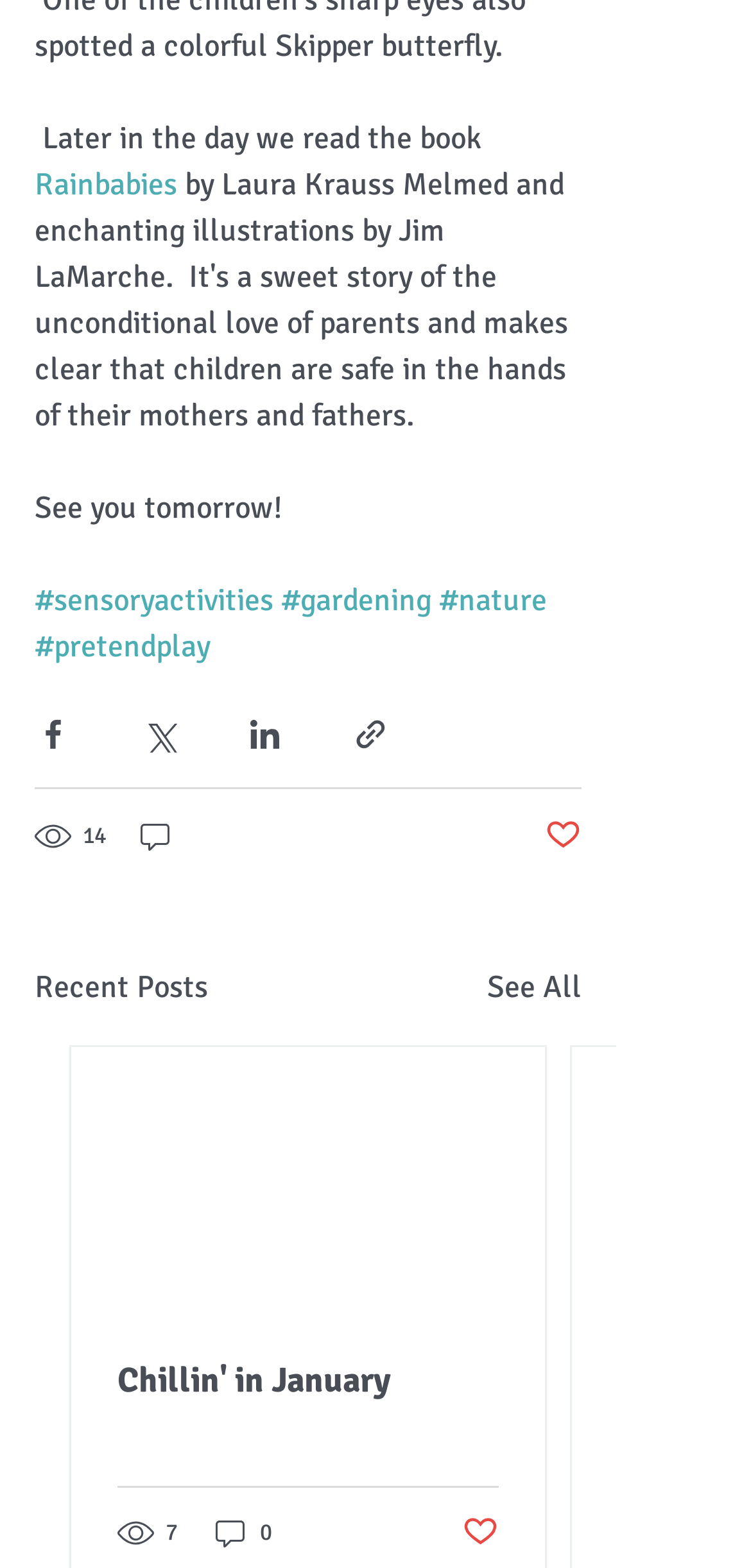Find the bounding box coordinates for the HTML element described in this sentence: "Post not marked as liked". Provide the coordinates as four float numbers between 0 and 1, in the format [left, top, right, bottom].

[0.615, 0.965, 0.664, 0.992]